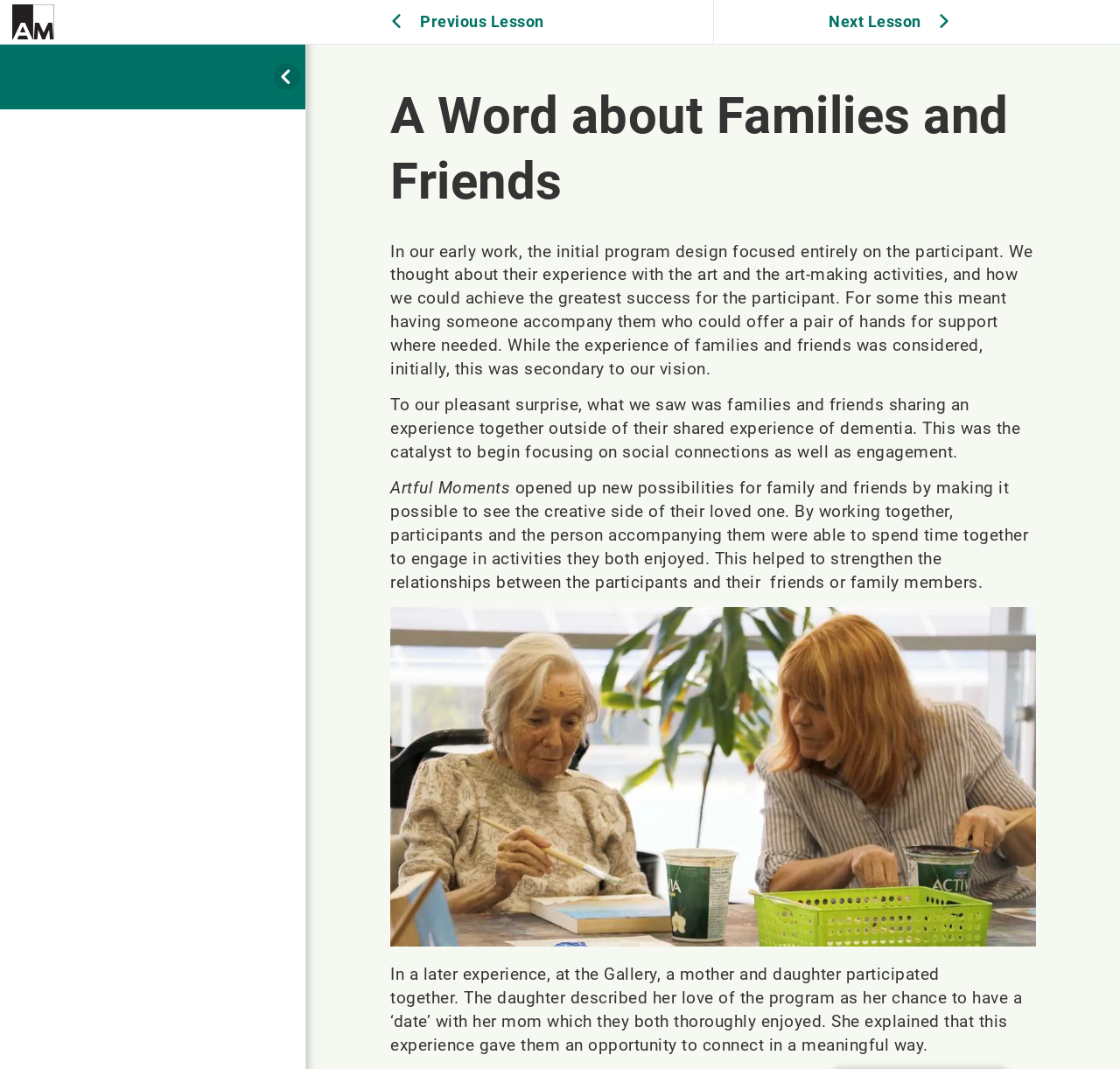Find and provide the bounding box coordinates for the UI element described with: "alt="Artful Moments Logo"".

[0.011, 0.024, 0.048, 0.04]